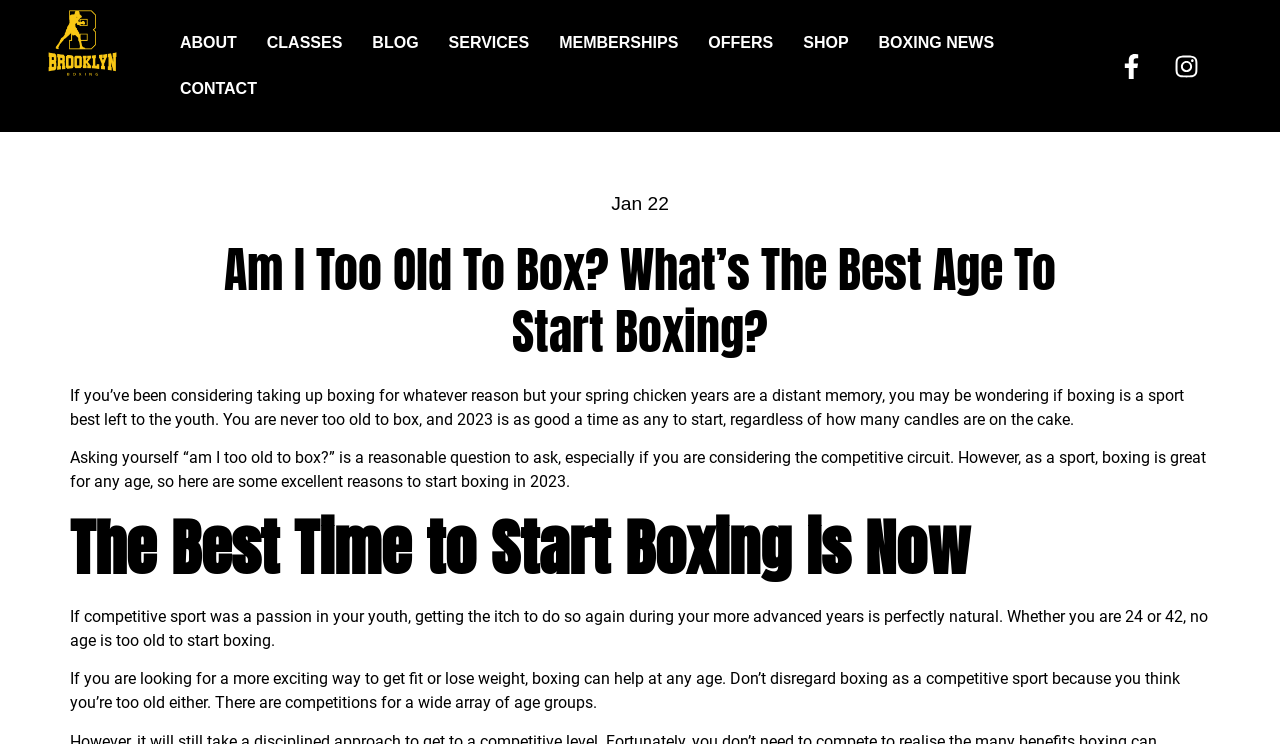Determine the bounding box coordinates for the area that should be clicked to carry out the following instruction: "Click BLOG link".

[0.279, 0.027, 0.339, 0.089]